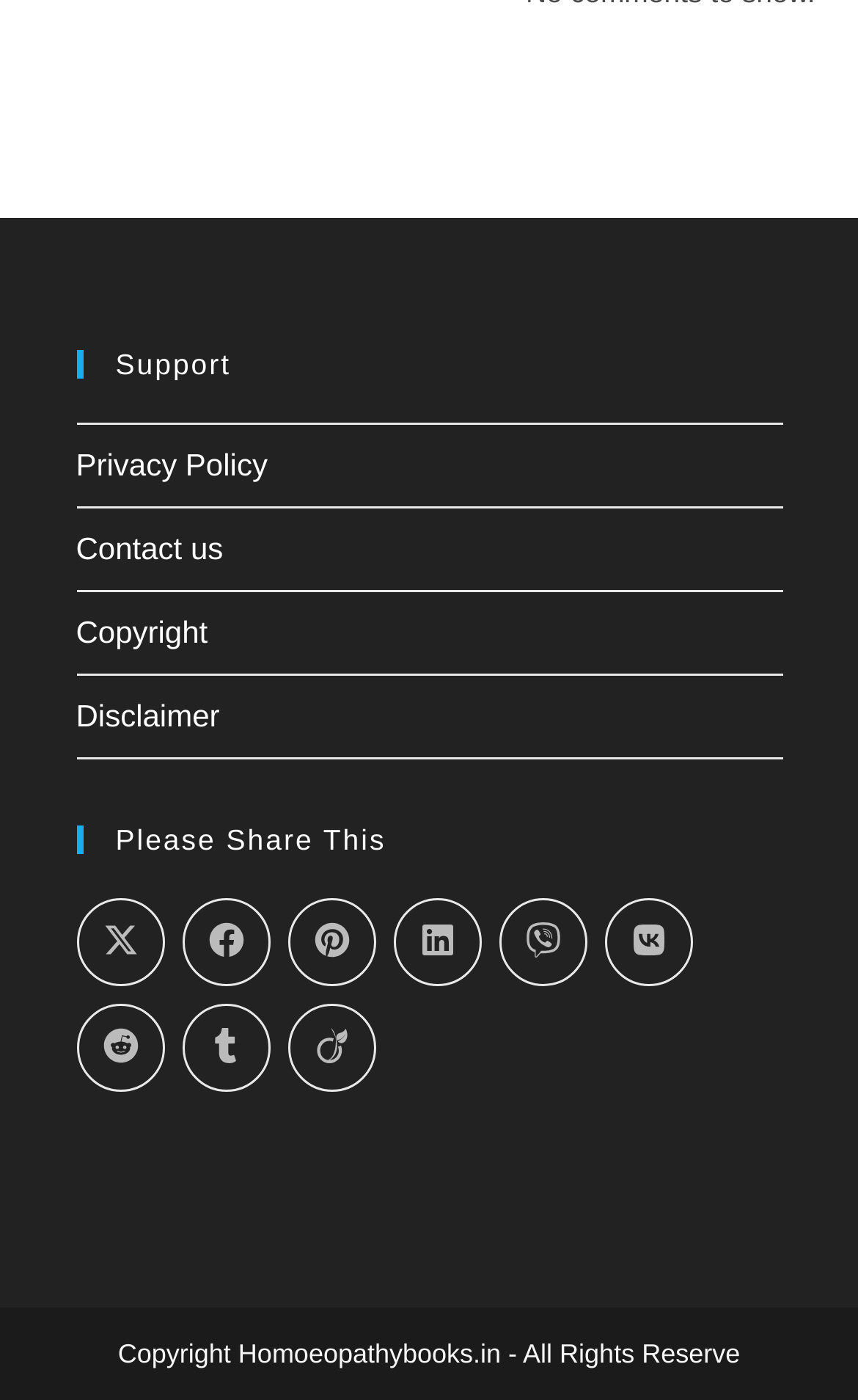Please identify the coordinates of the bounding box for the clickable region that will accomplish this instruction: "Contact us".

[0.088, 0.378, 0.26, 0.404]